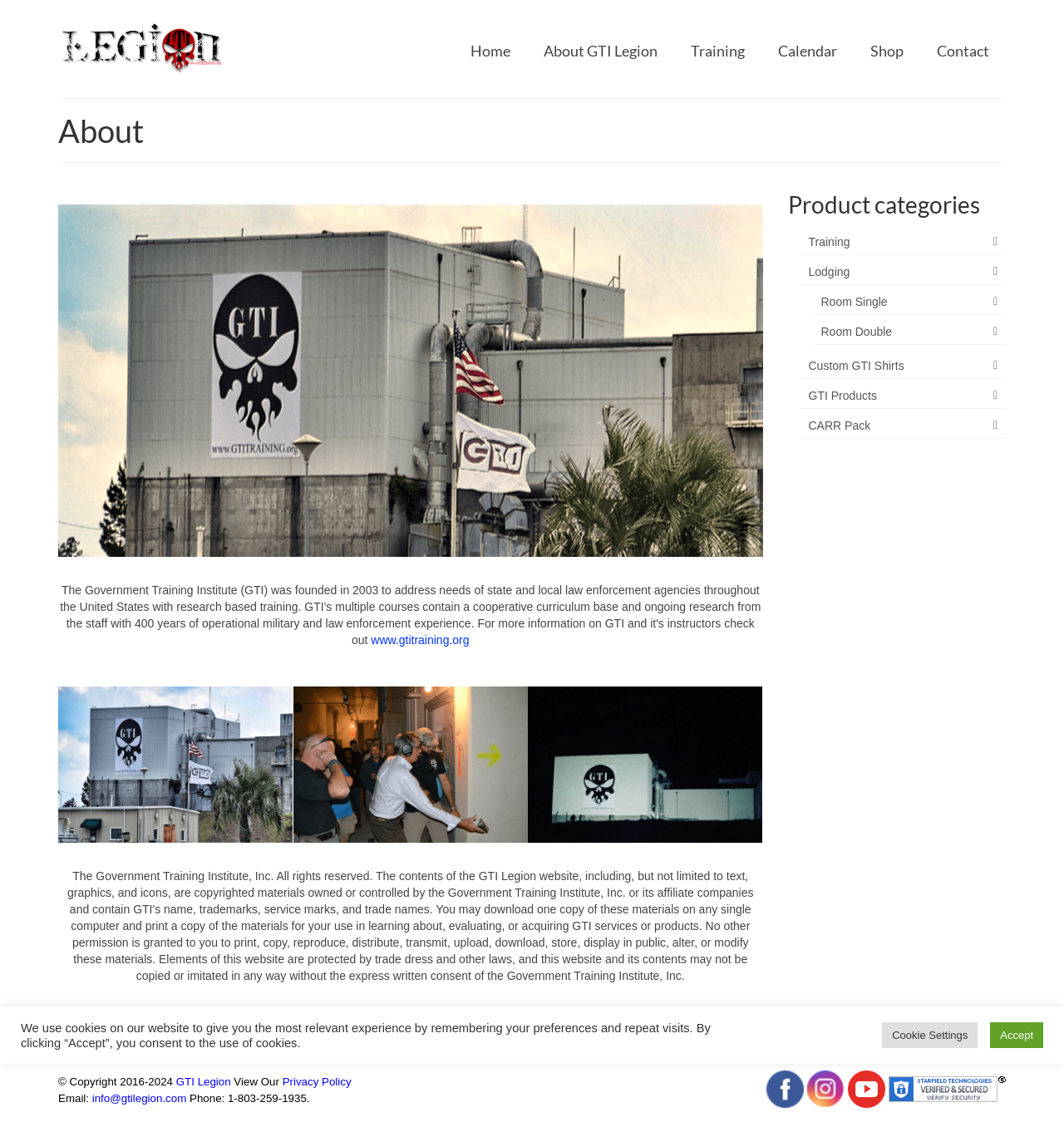Find the bounding box coordinates of the clickable element required to execute the following instruction: "Click the GTI Legion on Facebook link". Provide the coordinates as four float numbers between 0 and 1, i.e., [left, top, right, bottom].

[0.721, 0.96, 0.756, 0.971]